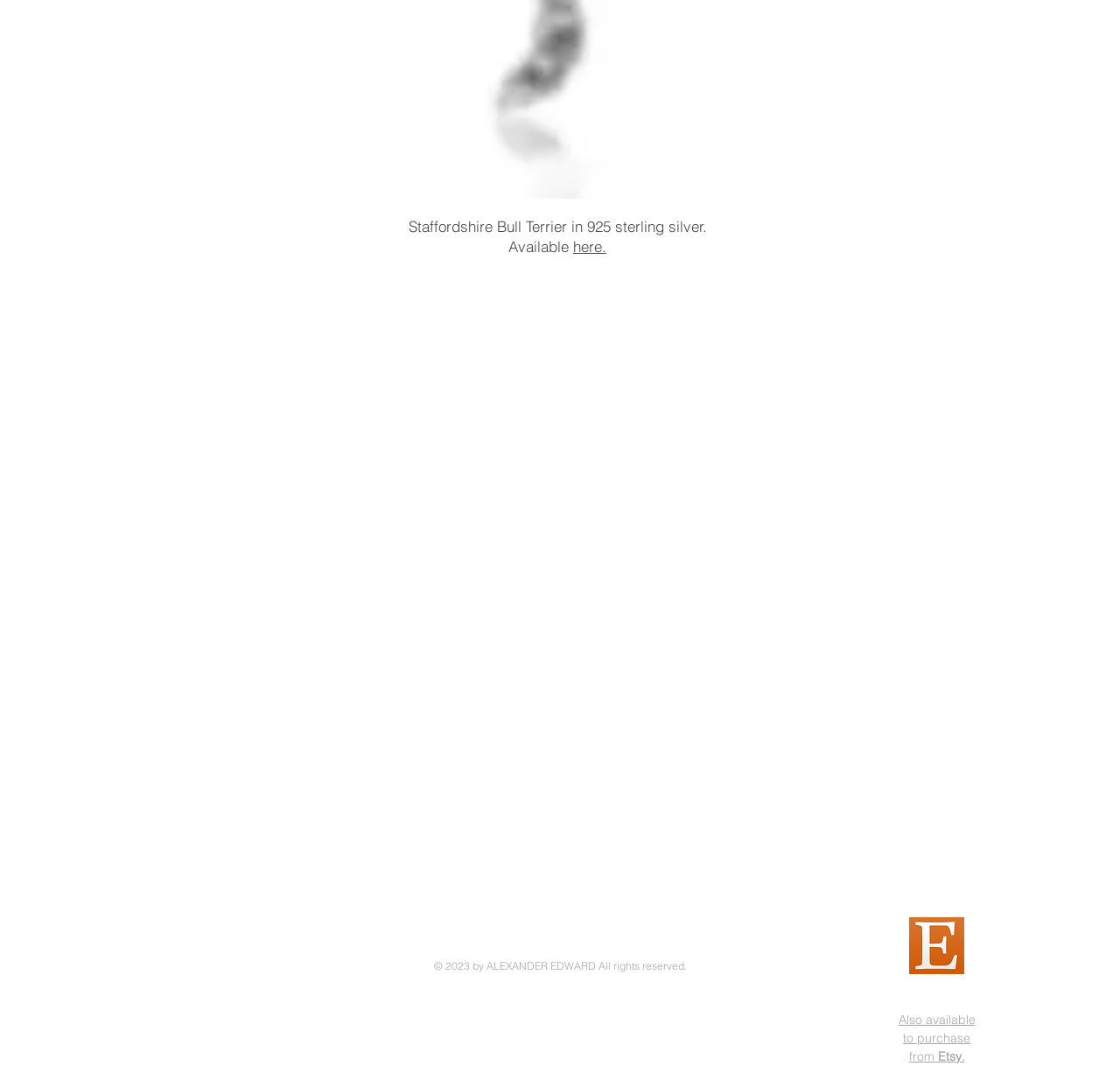Review the image closely and give a comprehensive answer to the question: What is the material of the product?

The webpage mentions 'Staffordshire Bull Terrier in 925 sterling silver' which indicates that the material of the product is 925 sterling silver.